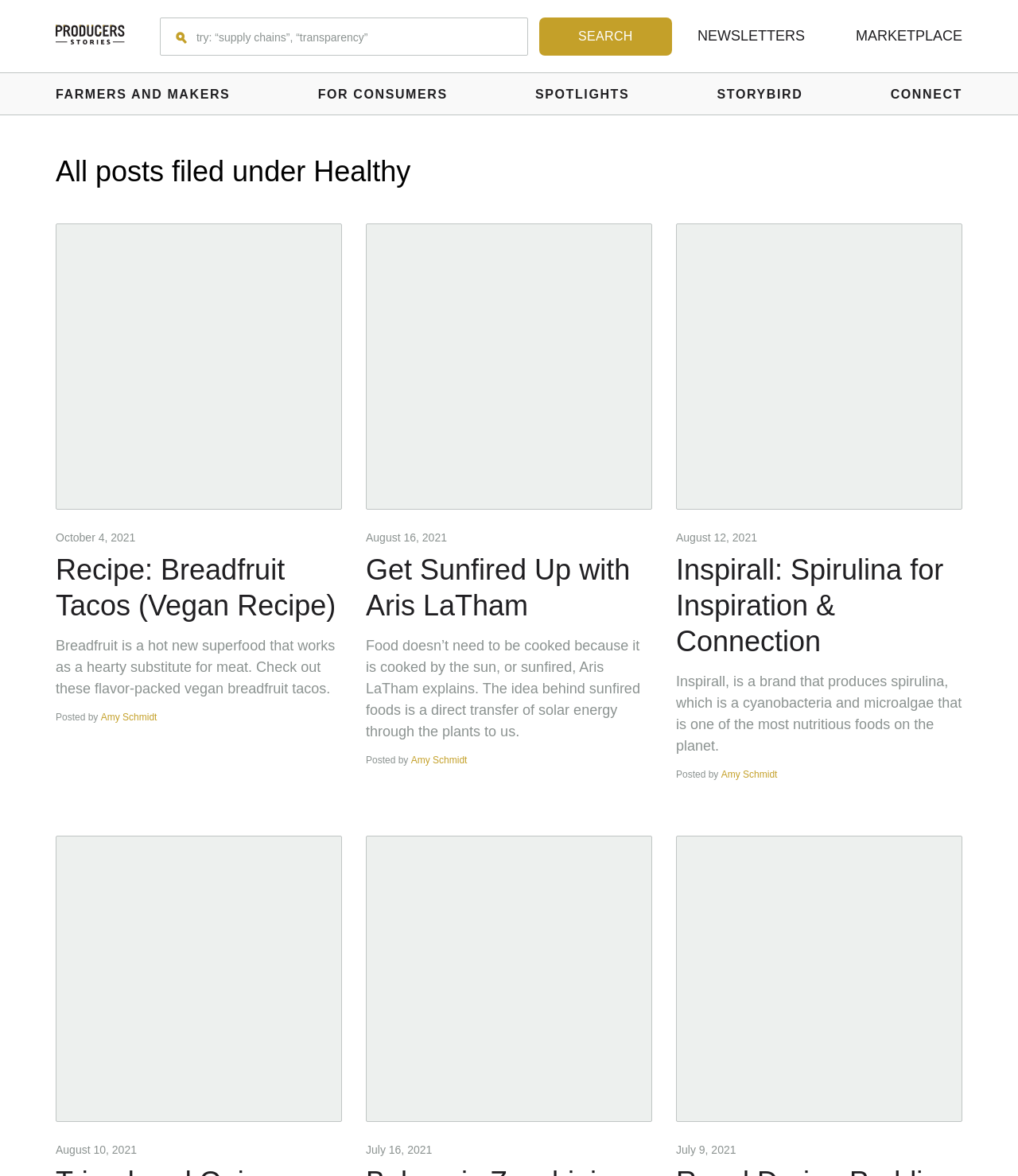Please provide a brief answer to the following inquiry using a single word or phrase:
Who is the author of the post 'Get Sunfired Up with Aris LaTham'?

Amy Schmidt